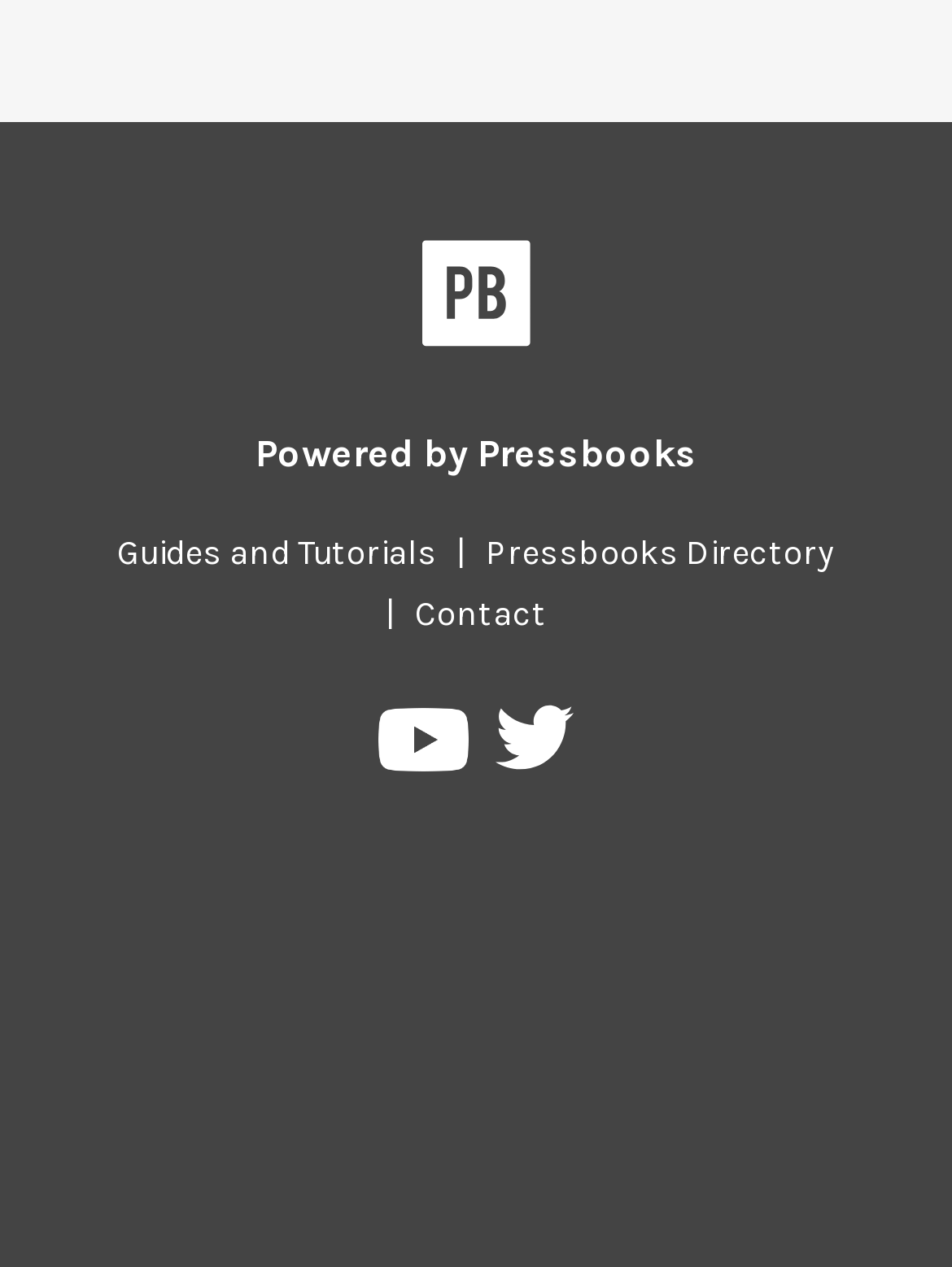How many social media links are there?
Please use the visual content to give a single word or phrase answer.

2